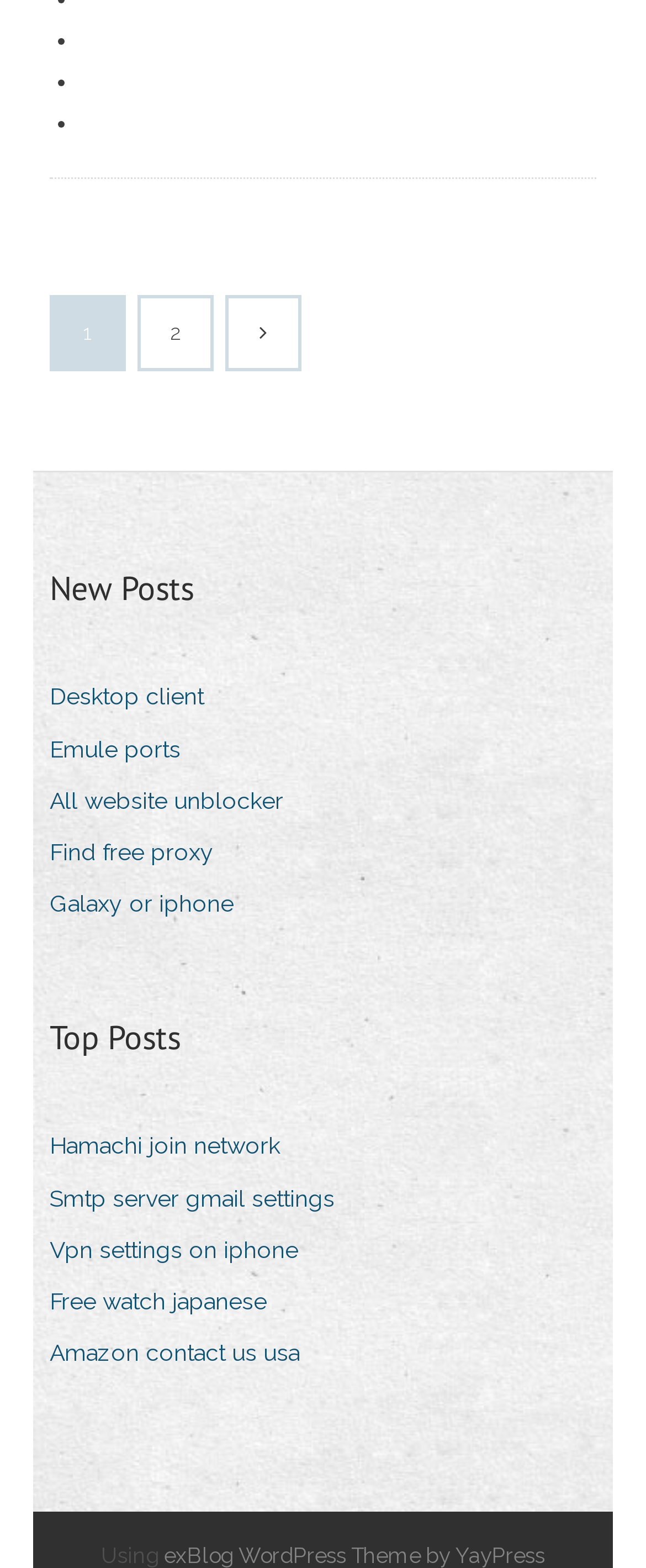Indicate the bounding box coordinates of the clickable region to achieve the following instruction: "View 'New Posts'."

[0.077, 0.36, 0.3, 0.392]